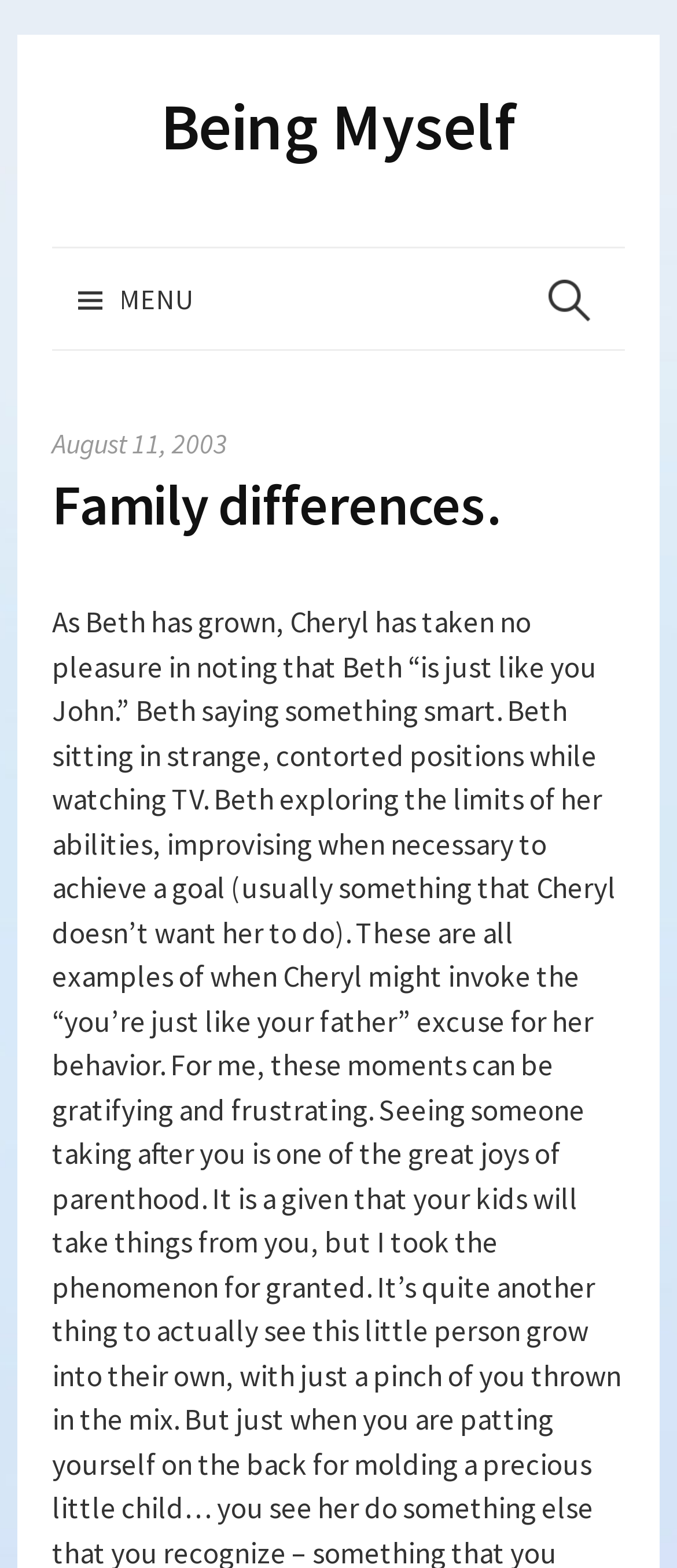Please specify the bounding box coordinates in the format (top-left x, top-left y, bottom-right x, bottom-right y), with values ranging from 0 to 1. Identify the bounding box for the UI component described as follows: Being Myself

[0.238, 0.054, 0.762, 0.106]